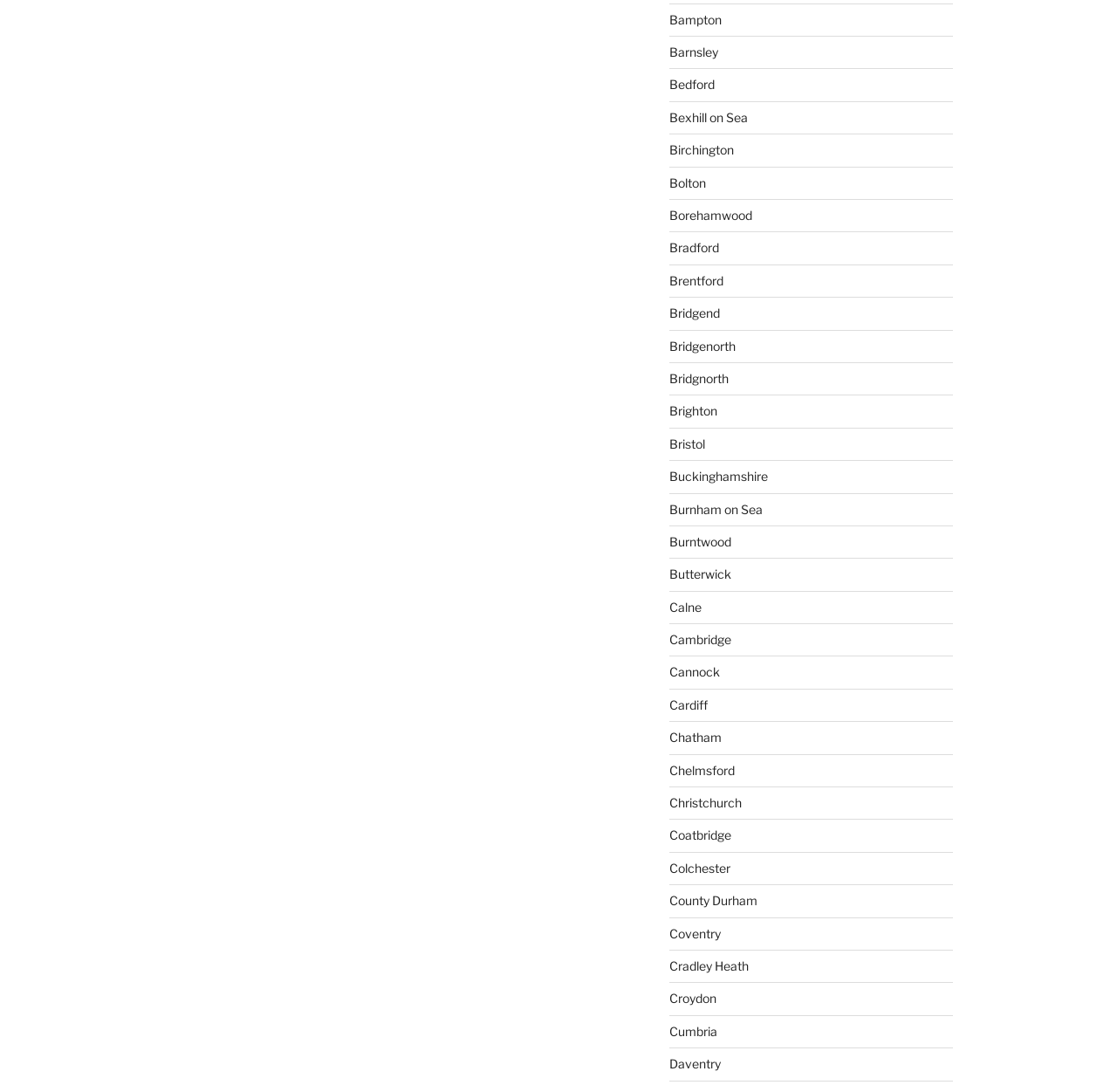What is the first link on this webpage?
Using the visual information, respond with a single word or phrase.

Bampton